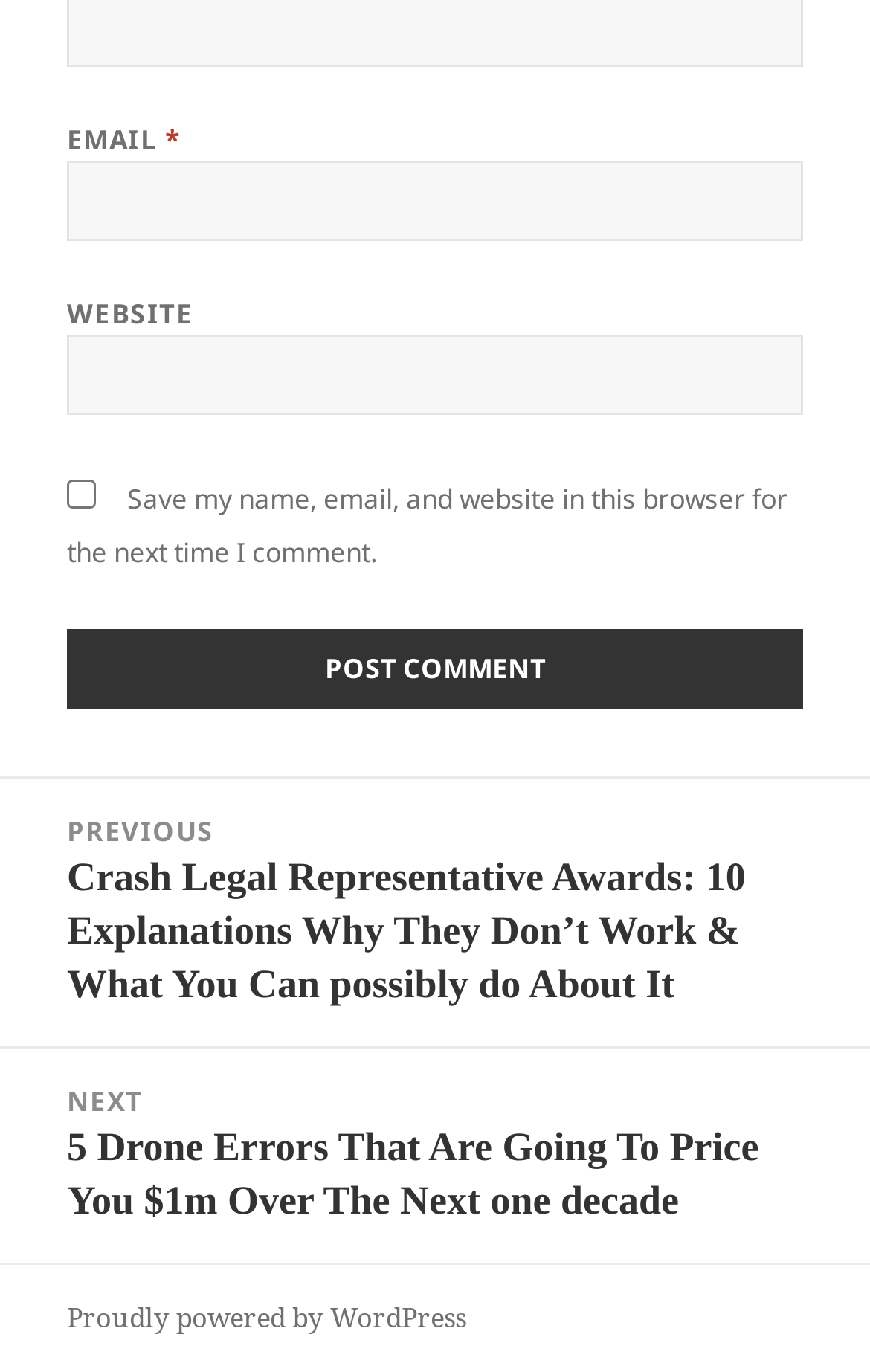What is the website powered by?
Please answer the question with as much detail as possible using the screenshot.

The footer section of the webpage contains a link labeled 'Proudly powered by WordPress', indicating that the website is built using the WordPress platform.